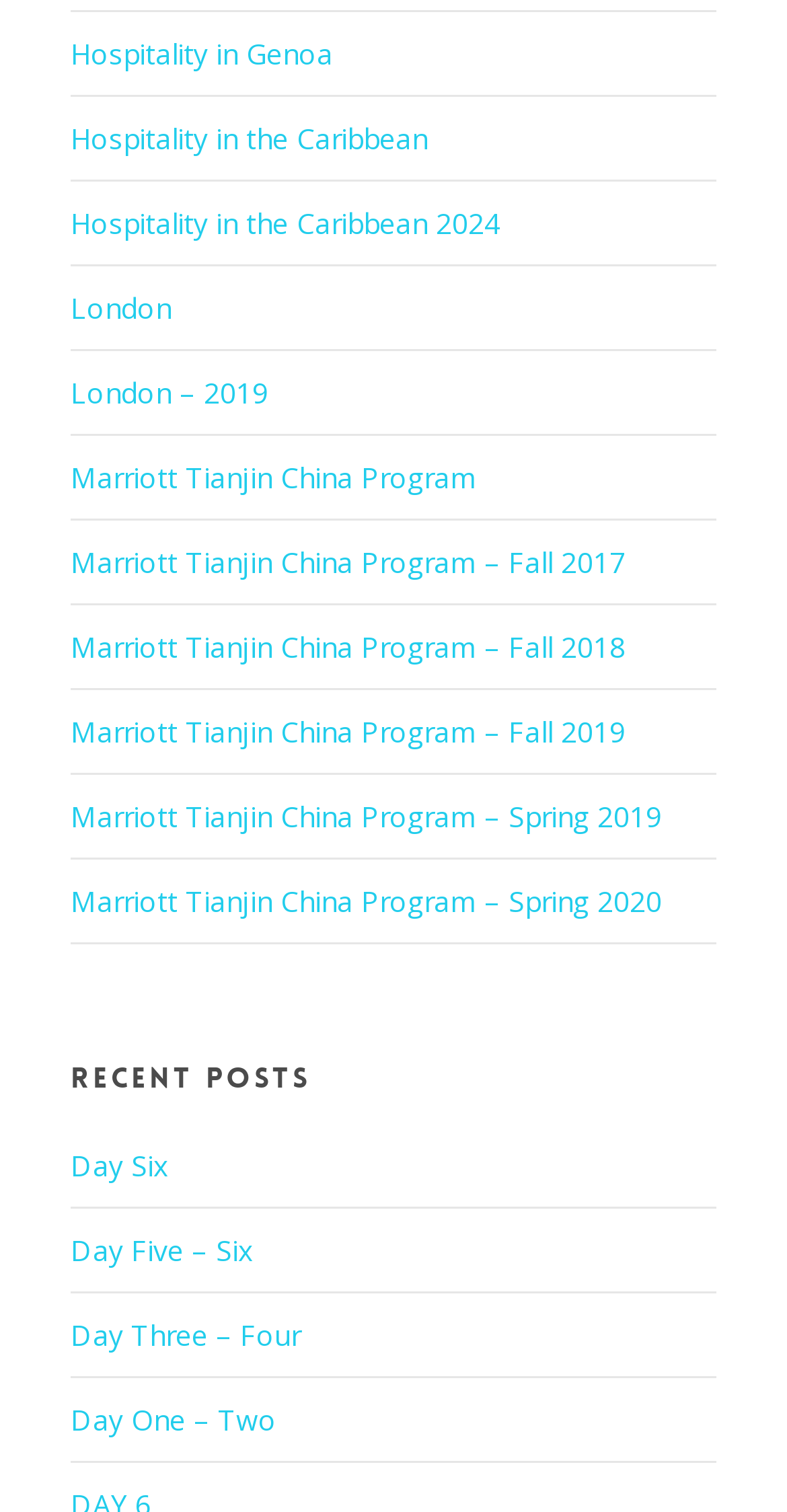Mark the bounding box of the element that matches the following description: "Day Six".

[0.09, 0.758, 0.213, 0.784]